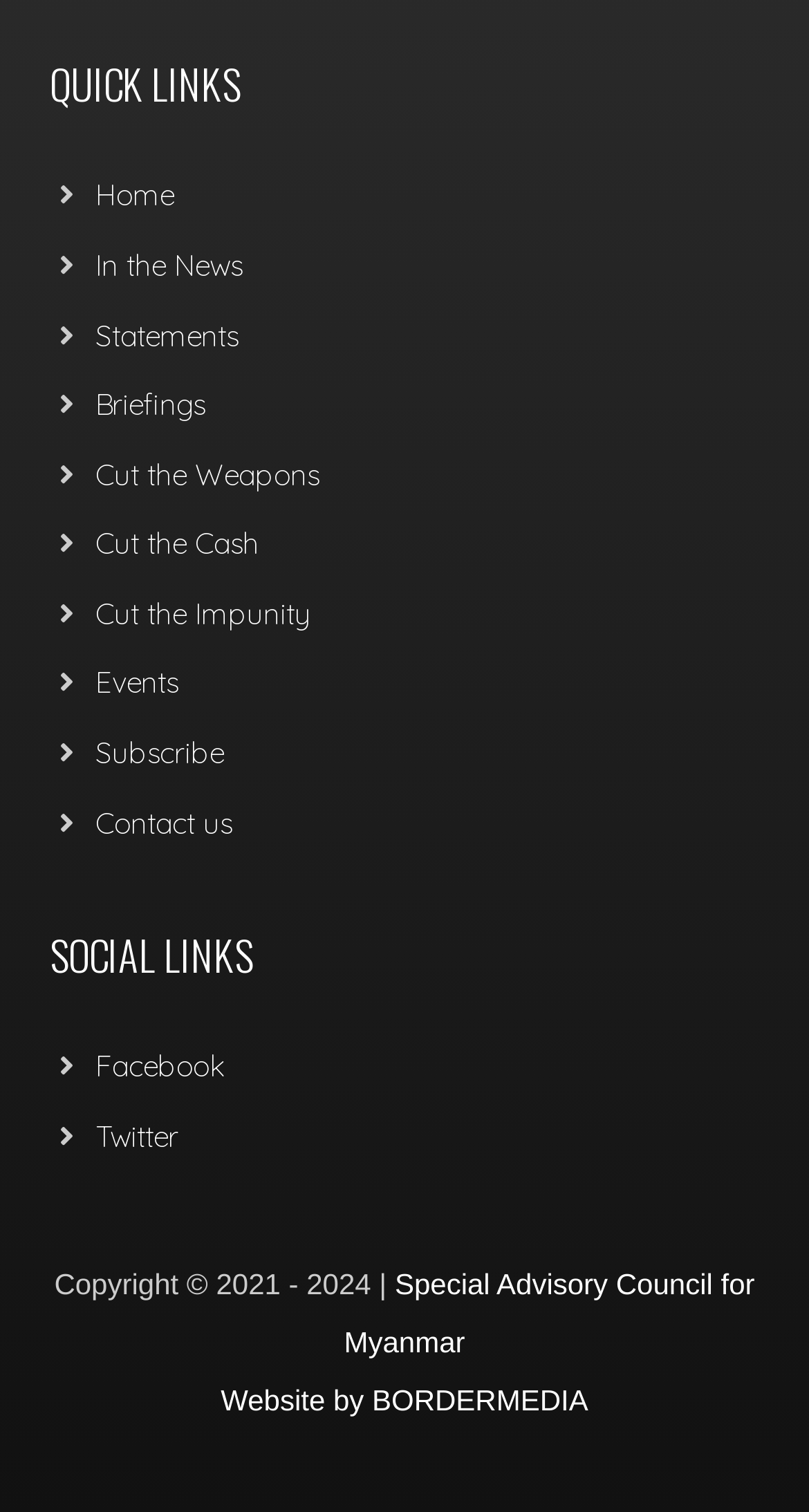How can I contact the organization?
Provide a one-word or short-phrase answer based on the image.

Through the 'Contact SACM' link